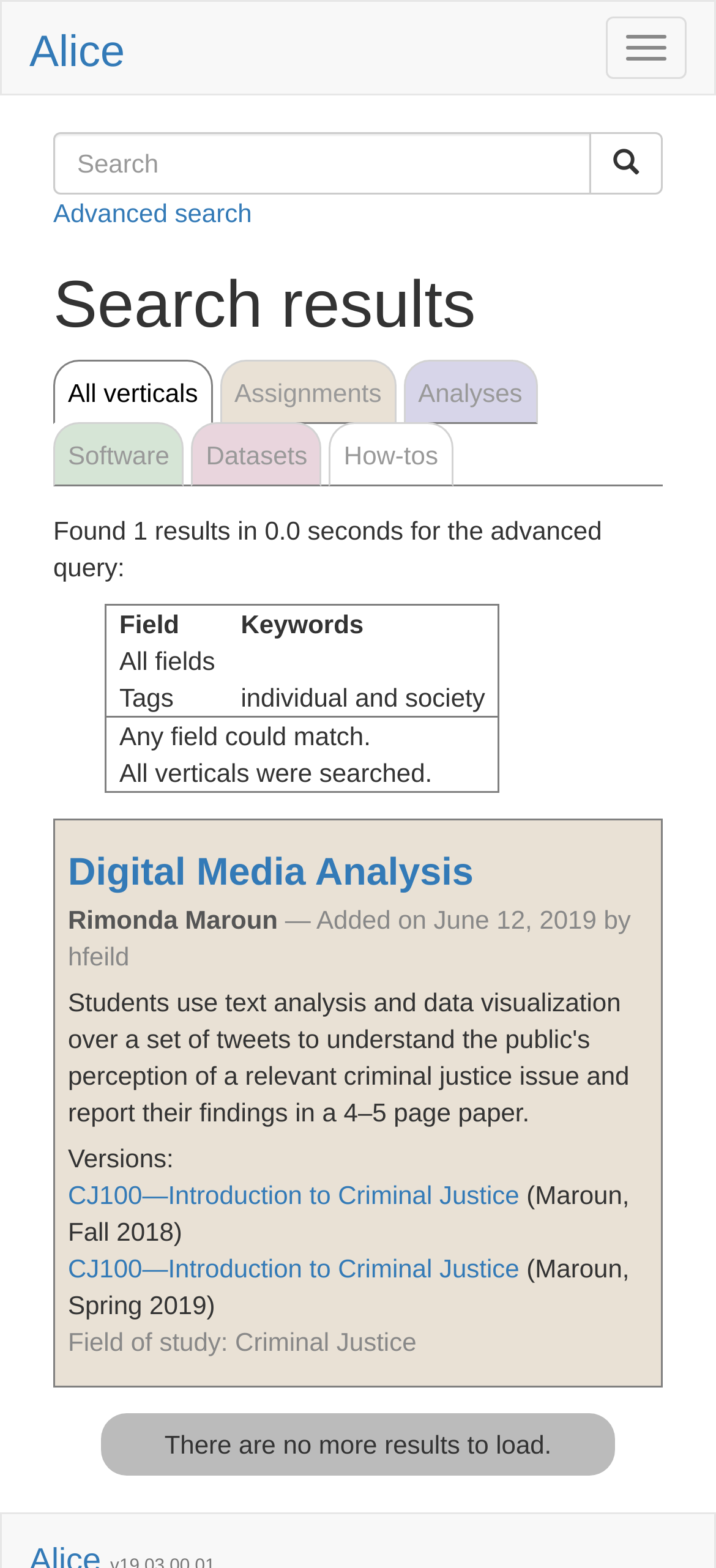What is the text of the first link on the page?
Based on the image, provide a one-word or brief-phrase response.

Alice